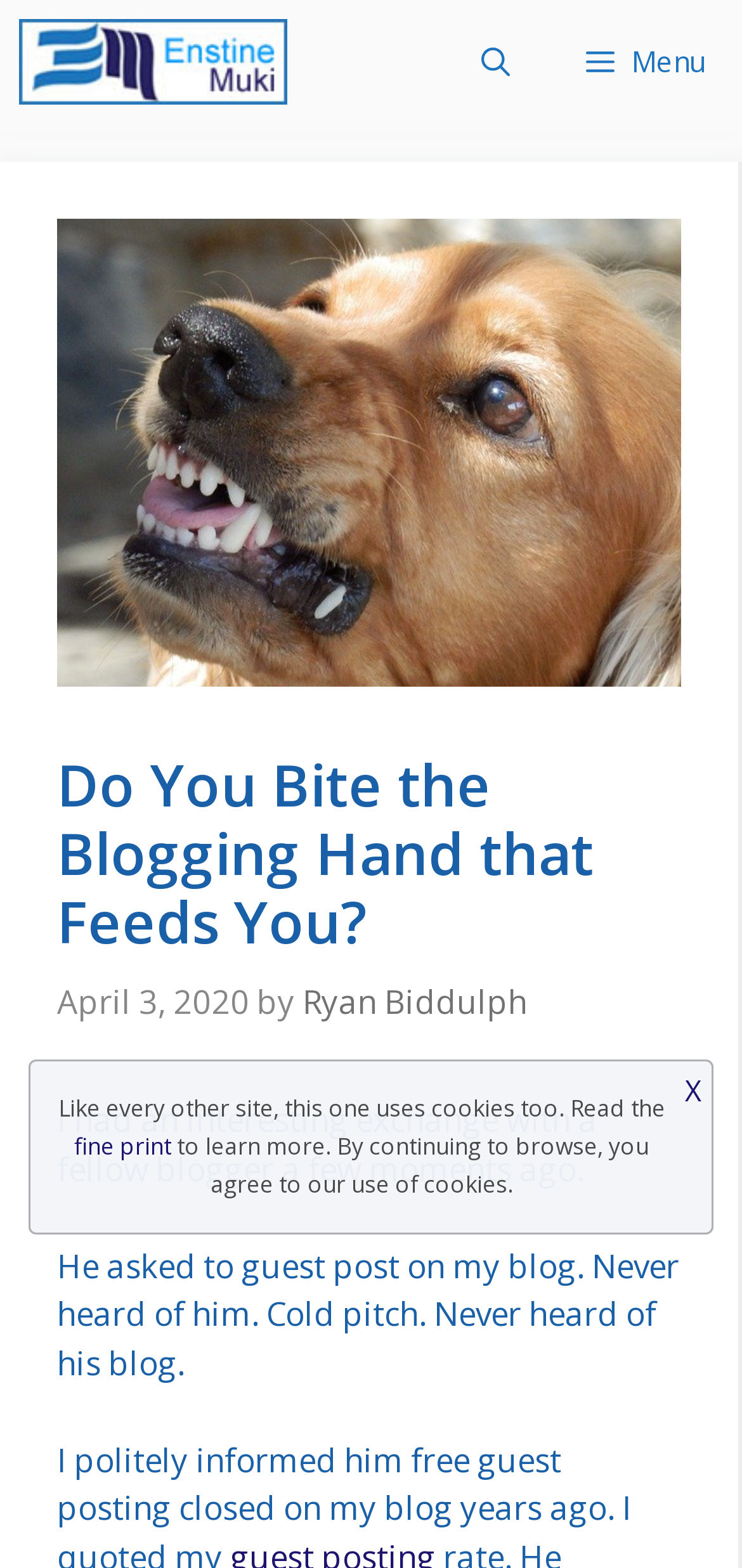Create a detailed narrative describing the layout and content of the webpage.

The webpage appears to be a blog post titled "Do You Bite the Blogging Hand that Feeds You?" with a navigation menu at the top, spanning the entire width of the page. The menu contains a link to "Business with blogging!" accompanied by an image, and a button labeled "Menu" on the right side.

Below the navigation menu, there is a search bar link labeled "Open Search Bar" on the top right corner. The main content area is divided into two sections. The top section contains a heading with the title of the blog post, followed by the date "April 3, 2020" and the author's name "Ryan Biddulph" in a smaller text.

The main content of the blog post is presented in two paragraphs. The first paragraph starts with "I had an interesting exchange with a fellow blogger a few moments ago." and the second paragraph continues with "He asked to guest post on my blog. Never heard of him. Cold pitch. Never heard of his blog." These paragraphs are positioned below the title and author information.

At the bottom of the page, there is a notice about the use of cookies, which states "Like every other site, this one uses cookies too. Read the fine print to learn more. By continuing to browse, you agree to our use of cookies." This notice is accompanied by a link to the "fine print" and a close button labeled "X" on the bottom right corner.